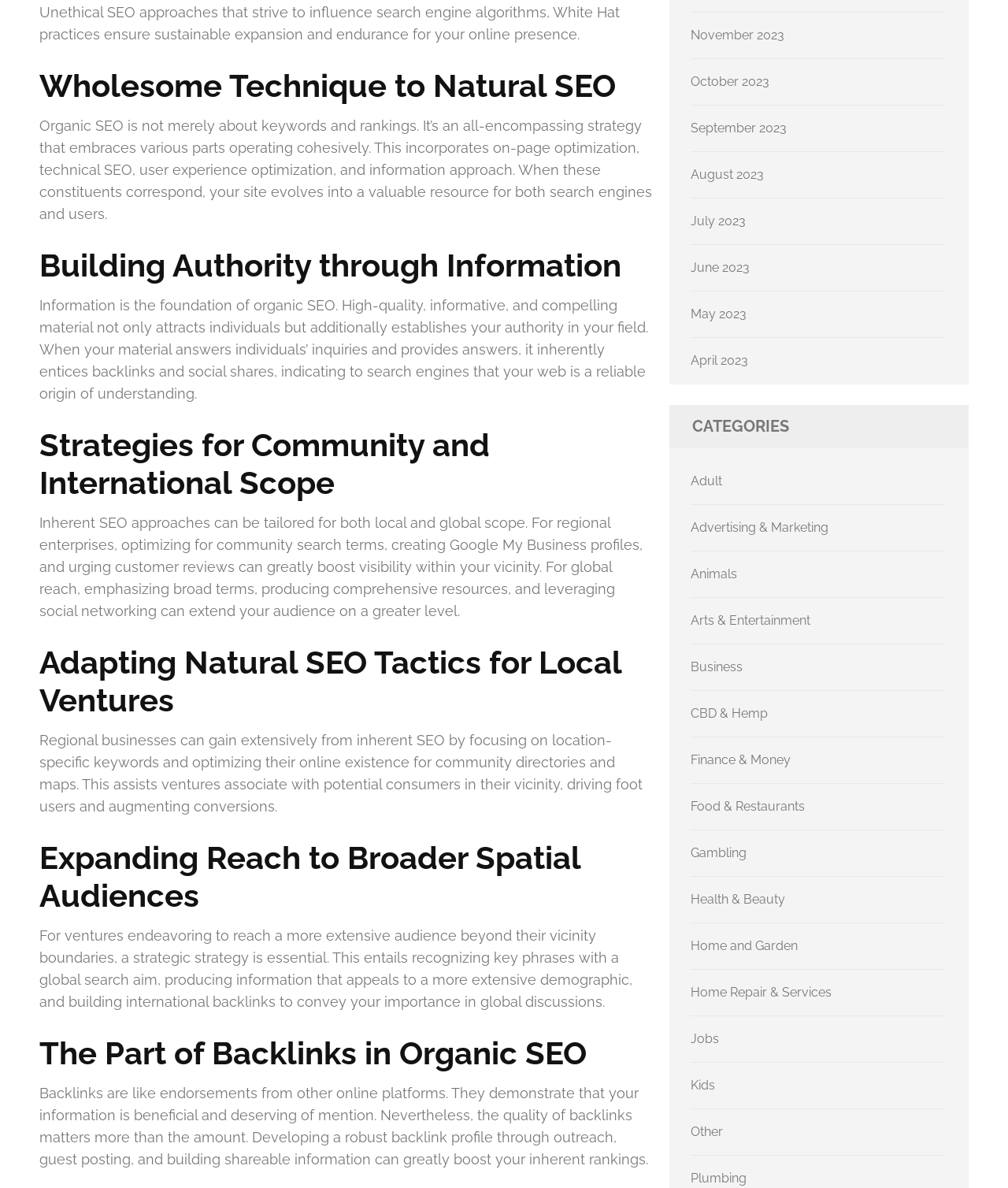What is the purpose of backlinks in organic SEO?
From the details in the image, provide a complete and detailed answer to the question.

According to the webpage, backlinks are like endorsements from other online platforms, demonstrating that the information is beneficial and deserving of mention. The quality of backlinks matters more than the quantity, and developing a robust backlink profile can greatly boost inherent rankings.